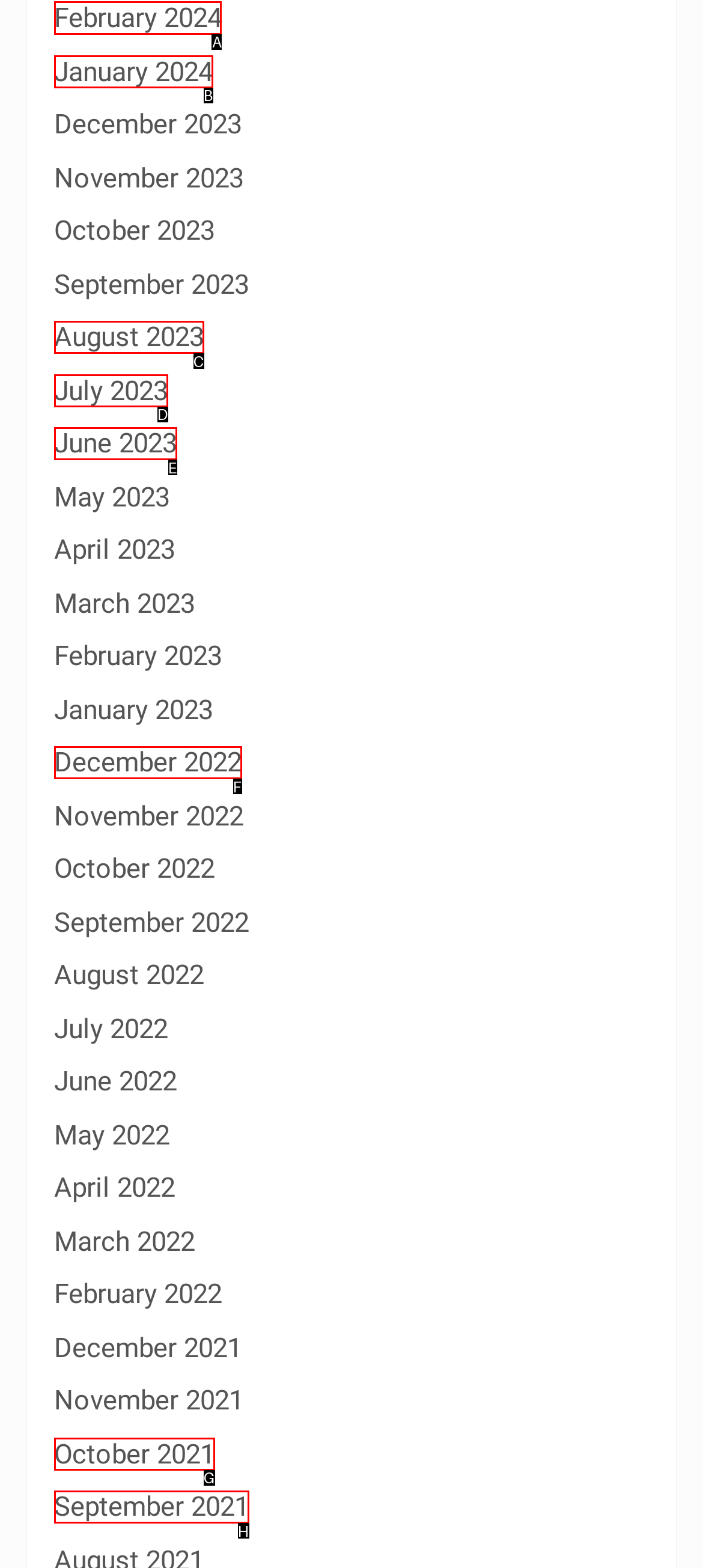Point out the specific HTML element to click to complete this task: View February 2024 Reply with the letter of the chosen option.

A